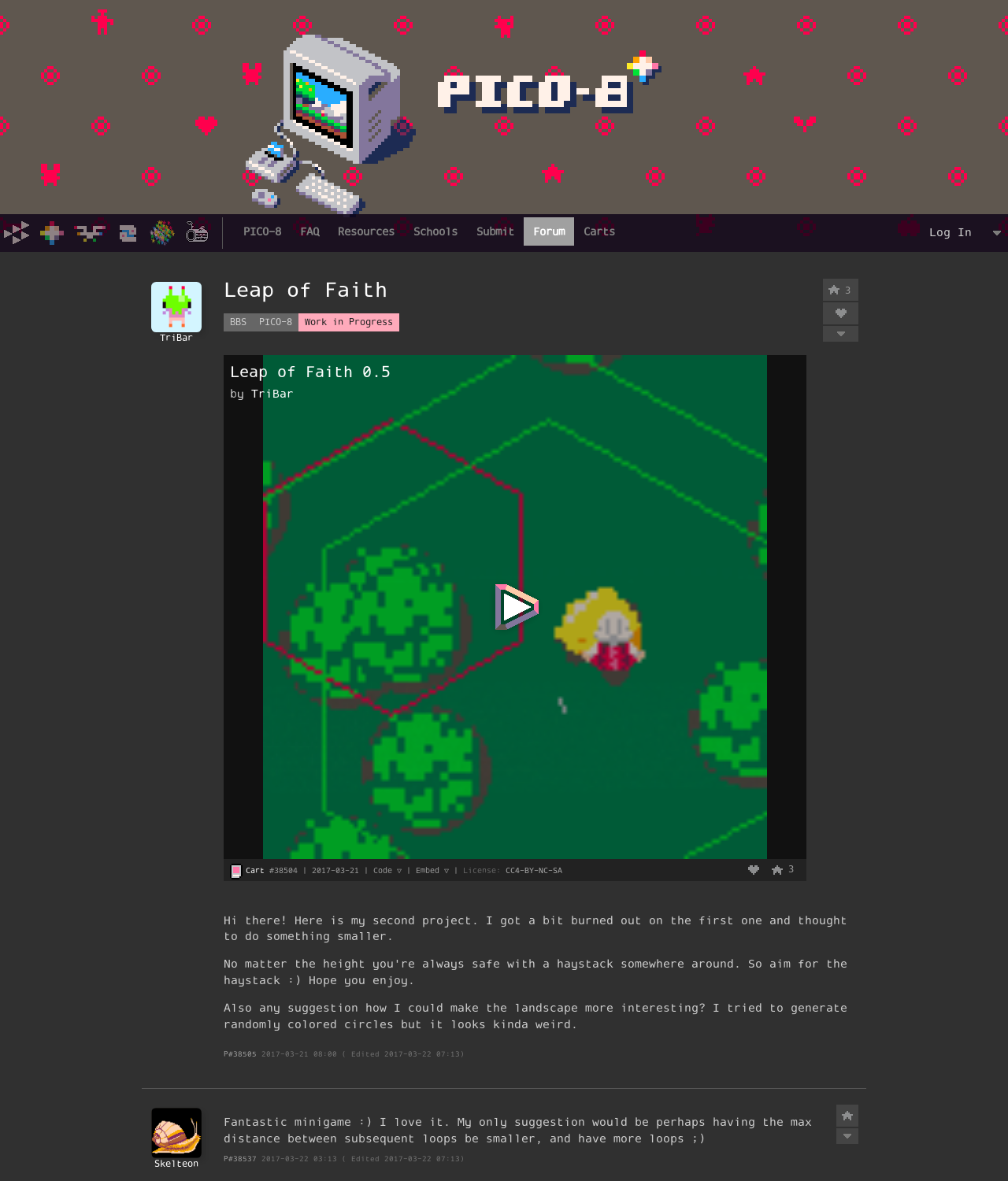Answer with a single word or phrase: 
Who is the author of the game?

TriBar